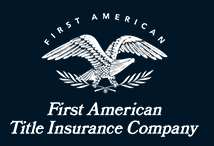Please answer the following question using a single word or phrase: 
What is the font style of the company name?

Bold, clear